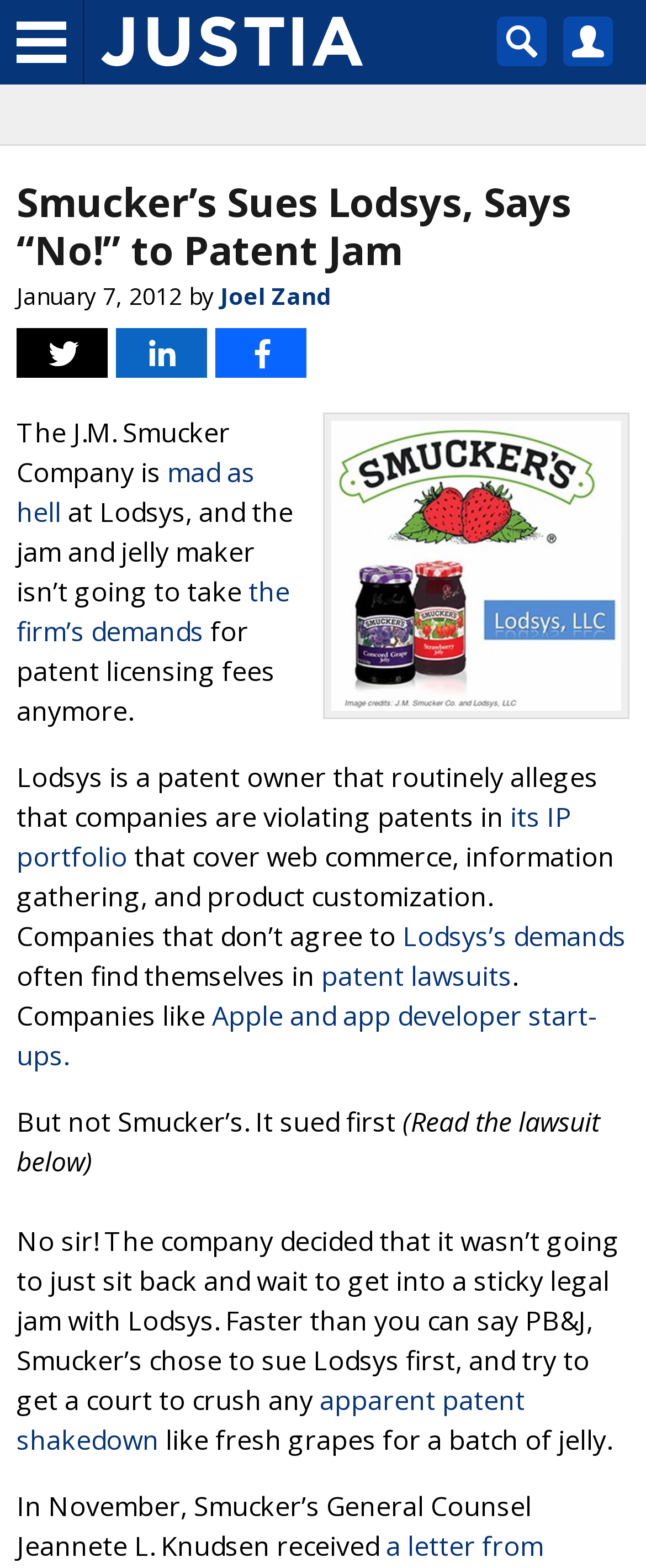Can you find the bounding box coordinates for the element to click on to achieve the instruction: "Check out Smucker’s reaction to Lodsys’s demands"?

[0.026, 0.289, 0.395, 0.338]